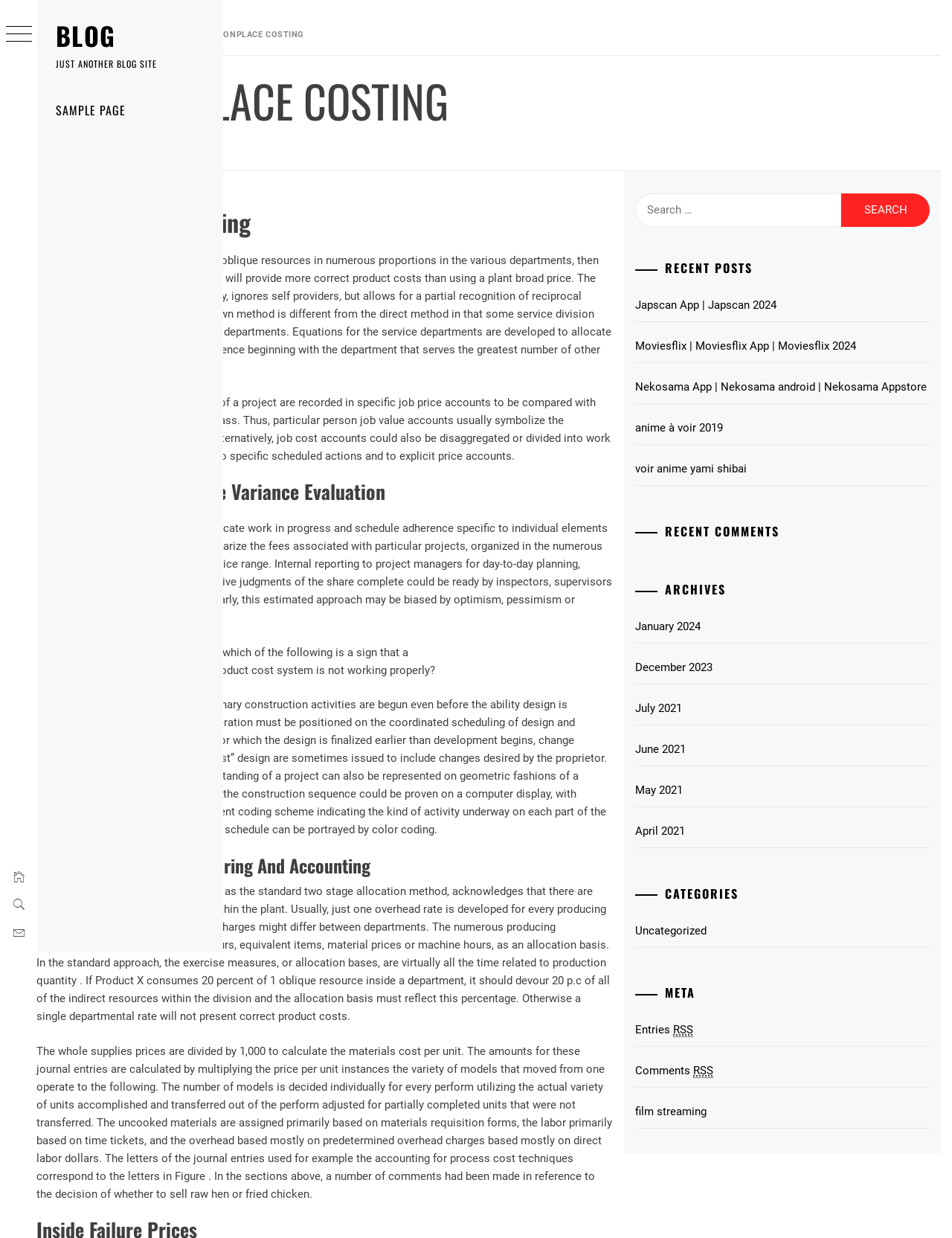What are the recent posts about?
Please give a detailed and elaborate explanation in response to the question.

I determined the answer by looking at the 'RECENT POSTS' section, which lists several posts with different titles, such as 'Japscan App | Japscan 2024', 'Moviesflix | Moviesflix App | Moviesflix 2024', and 'anime à voir 2019'. These titles suggest that the recent posts are about various topics.